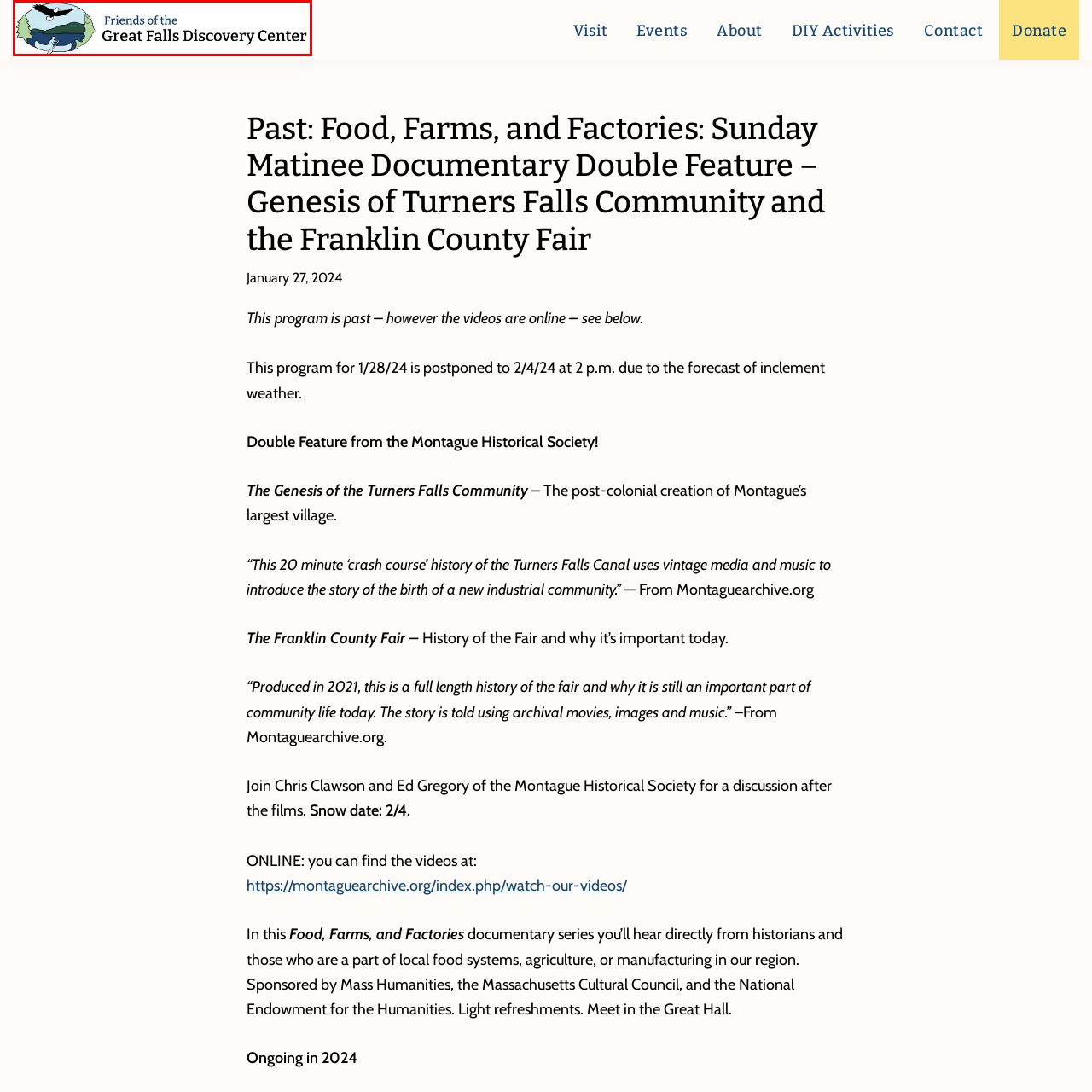Inspect the area marked by the red box and provide a short answer to the question: What is the font style of the phrase 'Great Falls Discovery Center'?

Bold, black